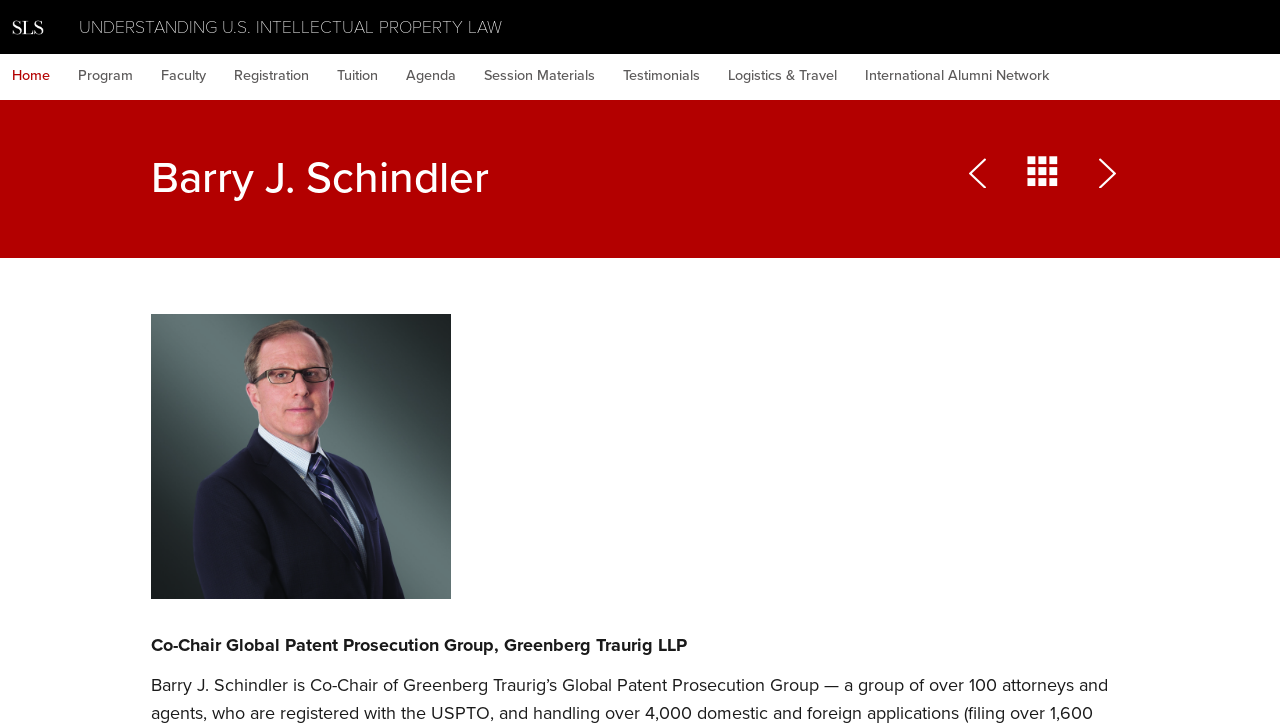Reply to the question below using a single word or brief phrase:
What is the logo image on the top left corner of the webpage?

Logo Understanding U.S. Intellectual Property Law